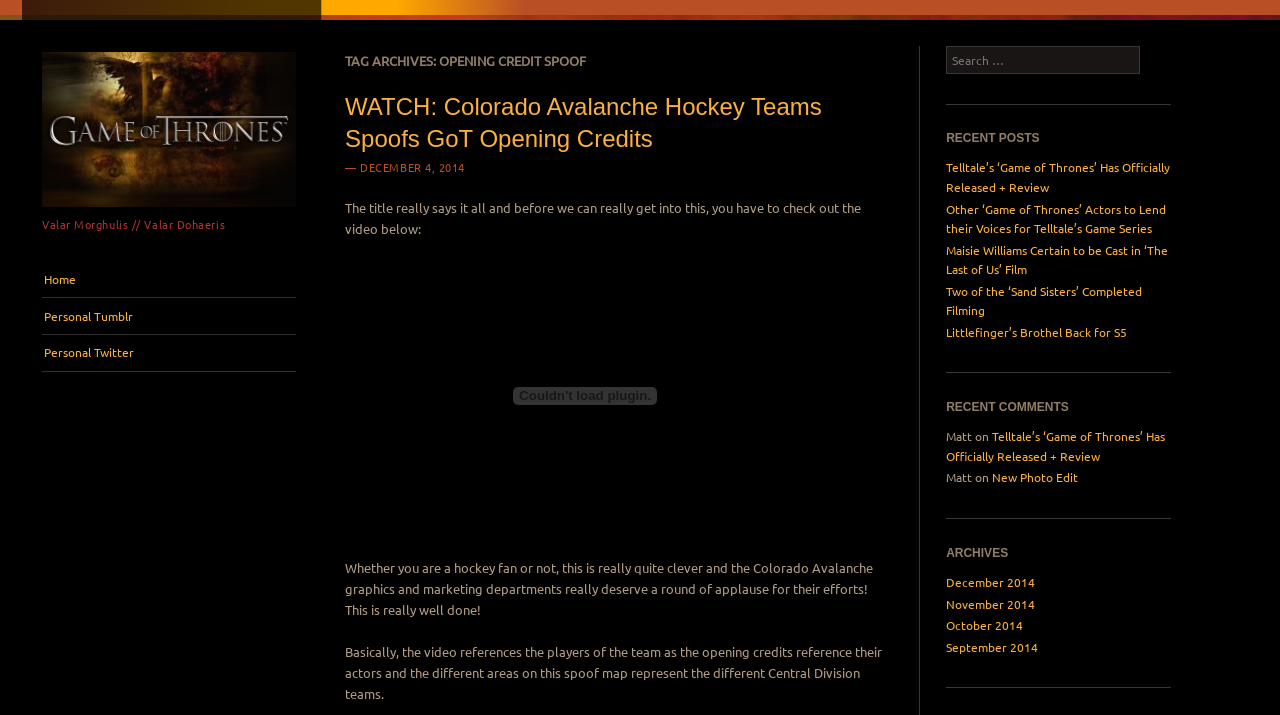What is the name of the person who commented on an article?
Using the image, answer in one word or phrase.

Matt